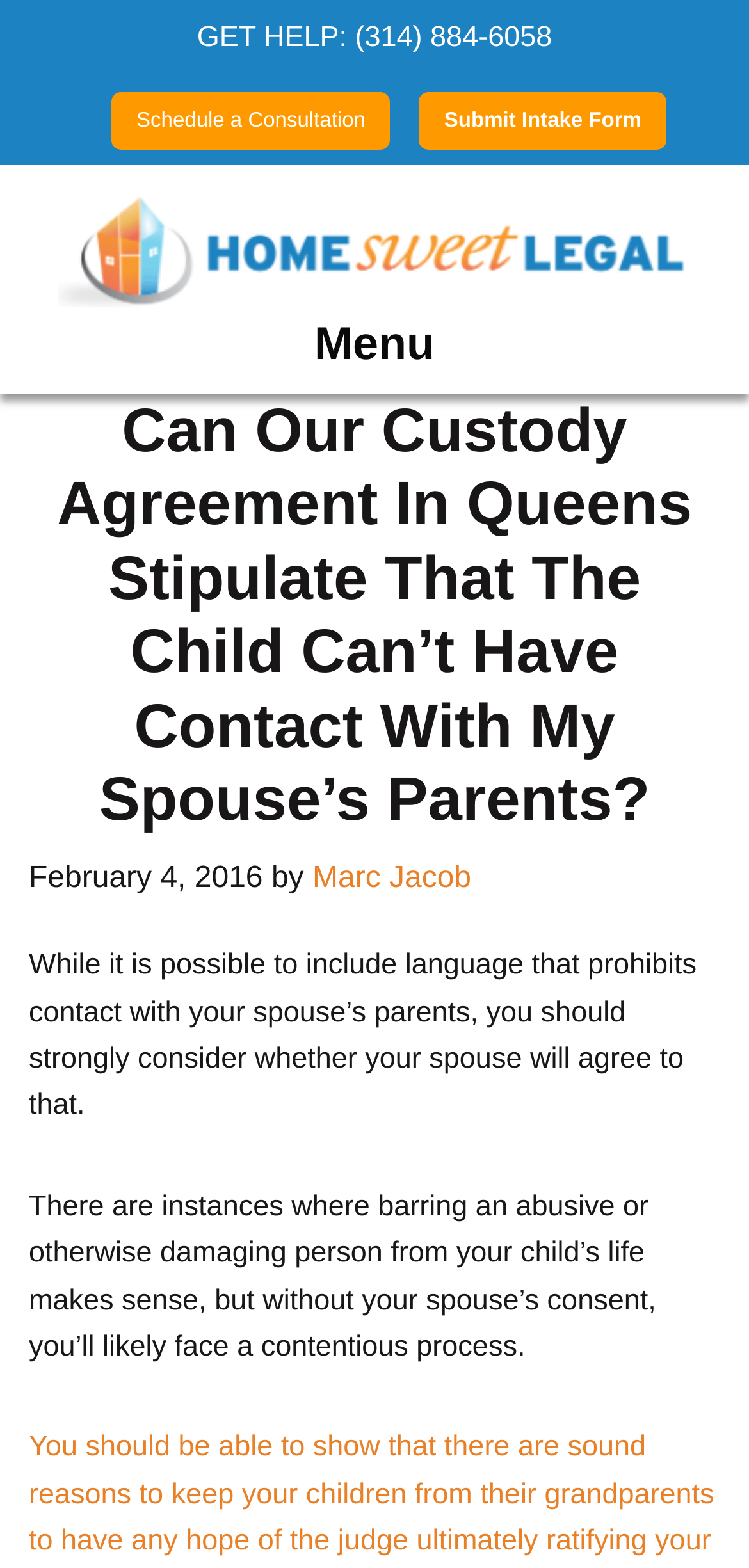Kindly respond to the following question with a single word or a brief phrase: 
What is the phone number to get help?

(314) 884-6058